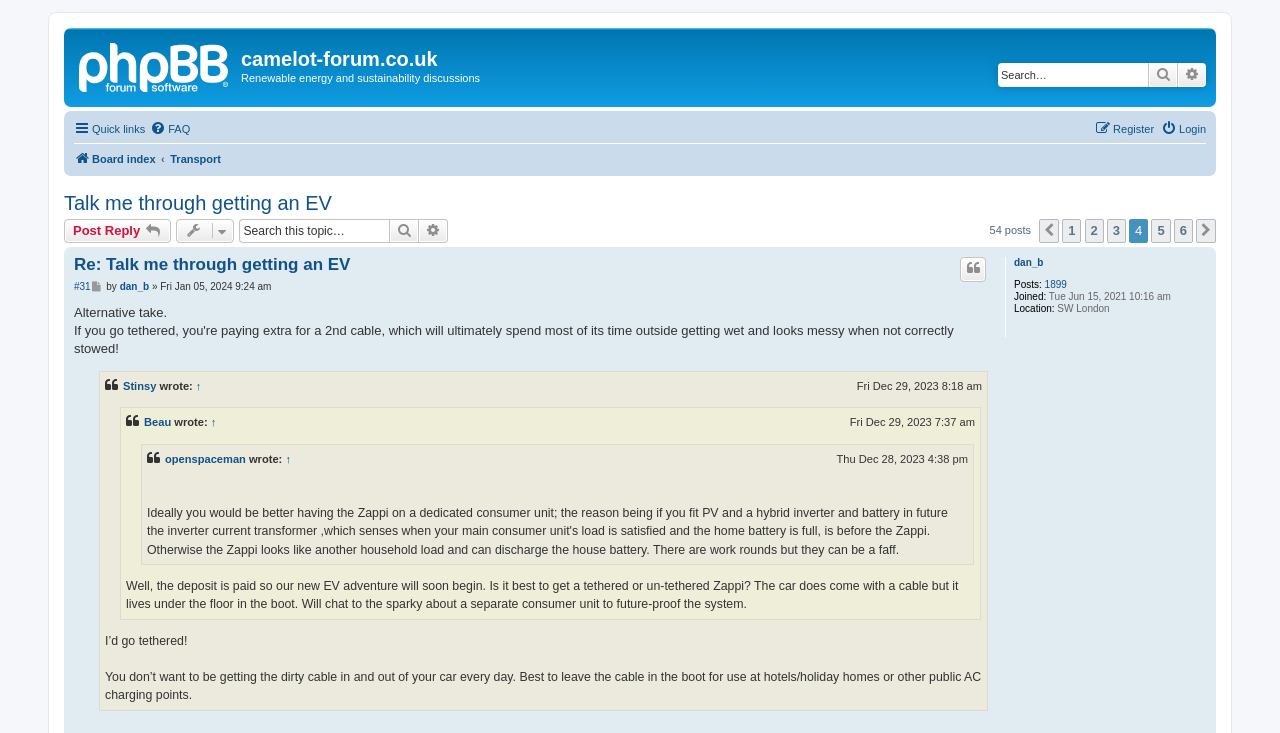What is the location of the user 'dan_b'?
Look at the image and answer with only one word or phrase.

SW London